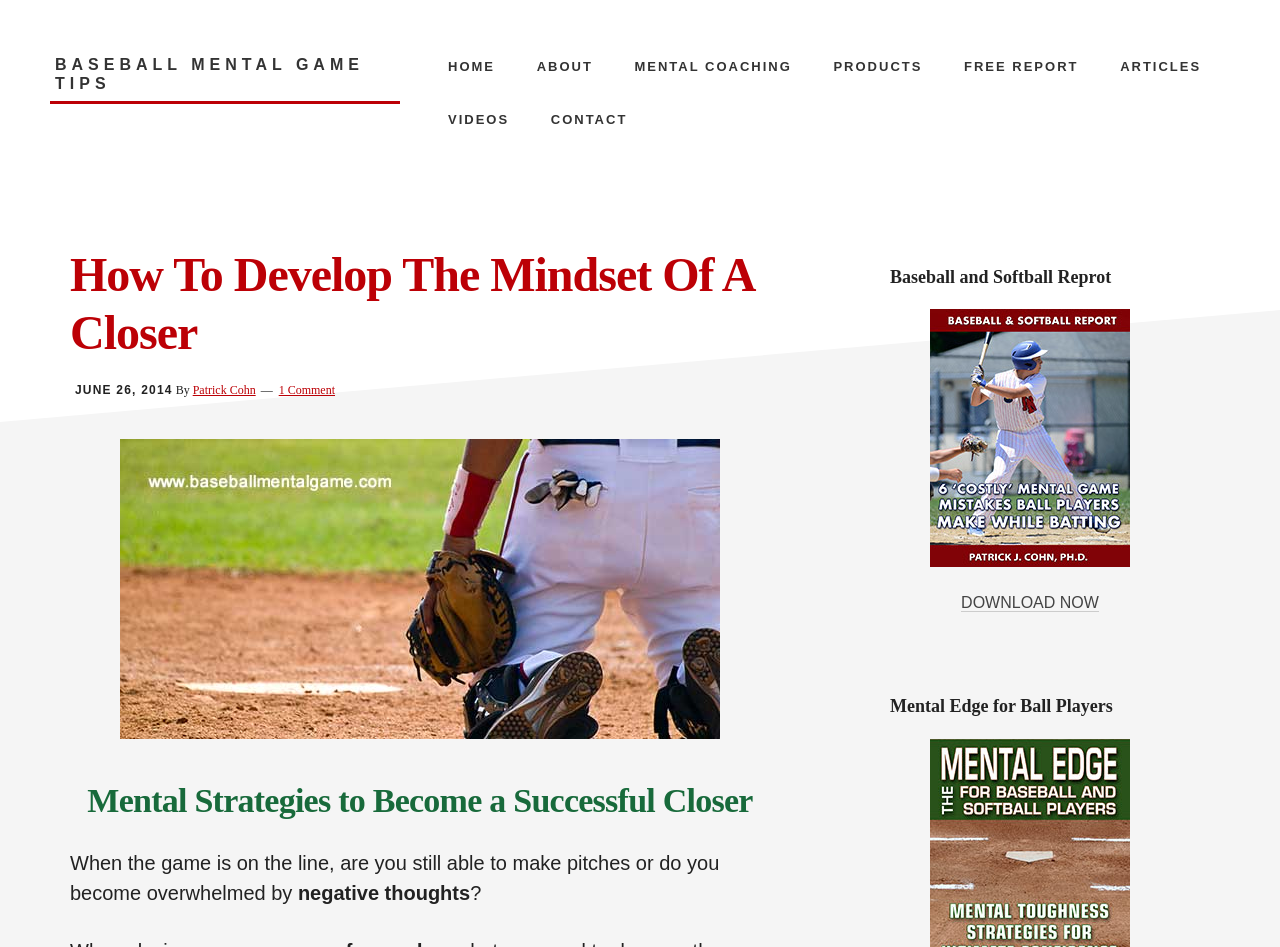Please find the bounding box coordinates of the element's region to be clicked to carry out this instruction: "Read the article 'How To Develop The Mindset Of A Closer'".

[0.055, 0.26, 0.602, 0.381]